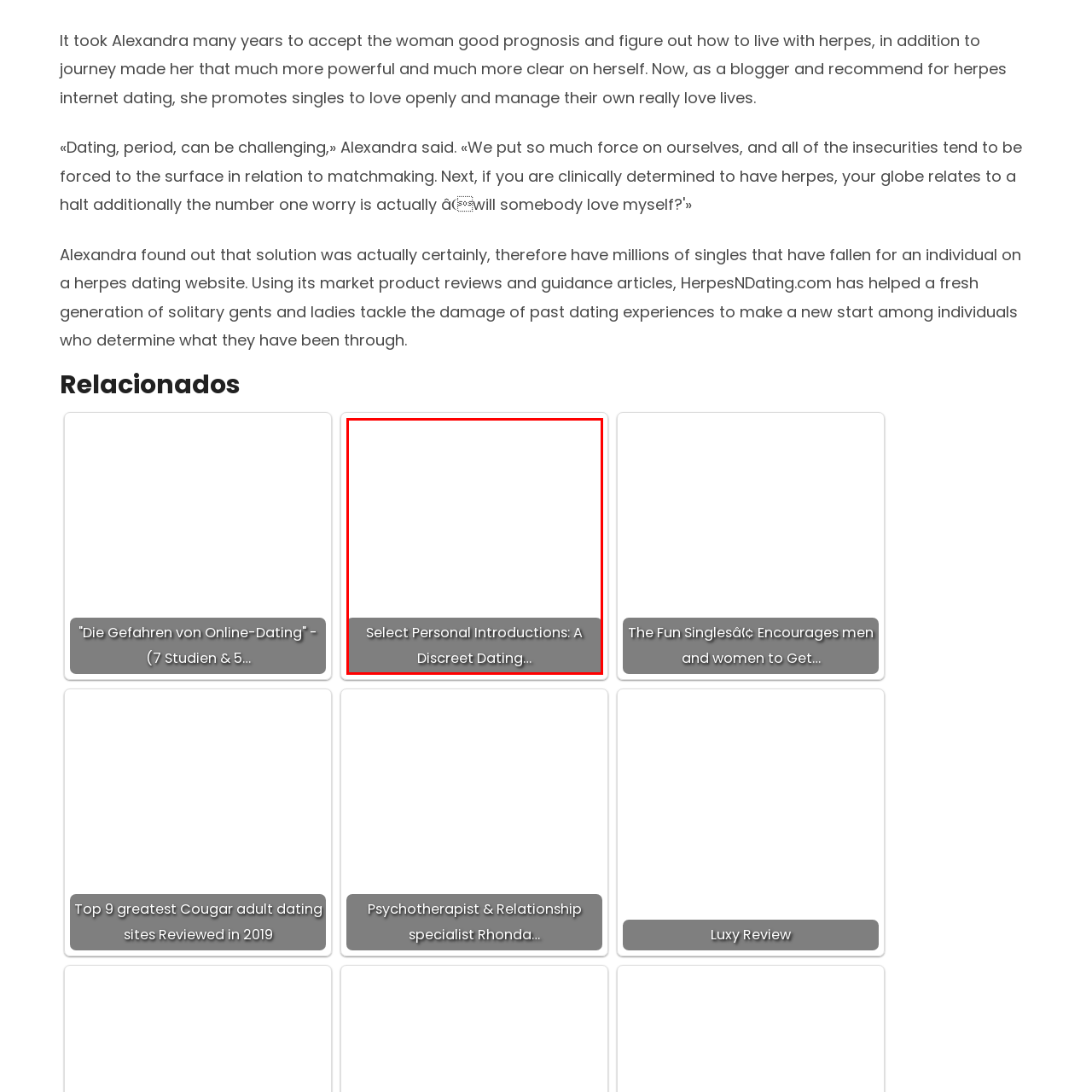Generate a detailed caption for the image contained in the red outlined area.

The image features a promotional graphic related to "Select Personal Introductions," a discreet dating service that emphasizes personalized match-making for singles. The text overlay hints at the service’s confidential approach, appealing to individuals looking for a more private and curated experience in their quest for relationships. This dating option is particularly beneficial for those who prefer a tailored introduction by professionals who understand their unique needs in the dating landscape.